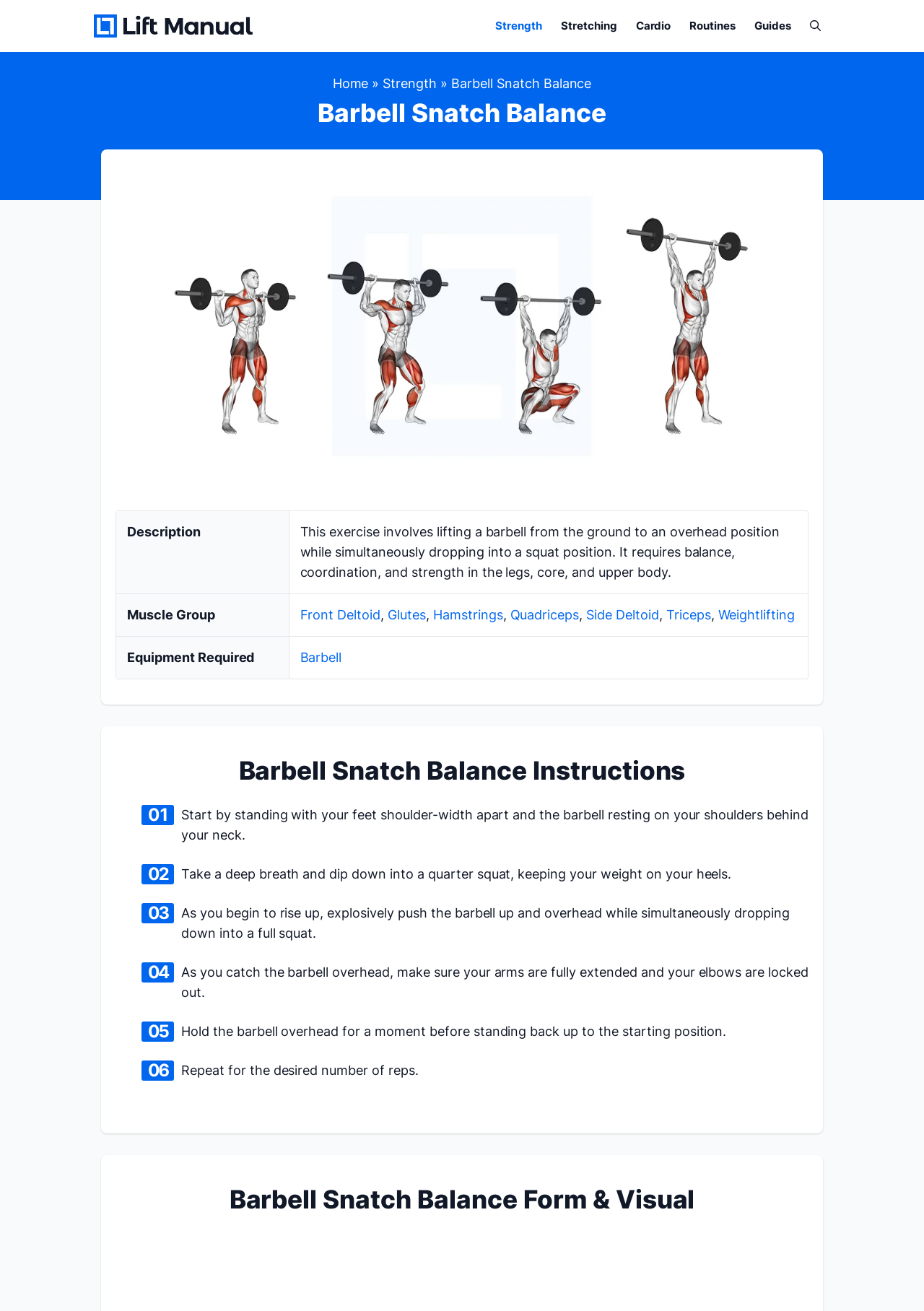Extract the main title from the webpage.

Barbell Snatch Balance